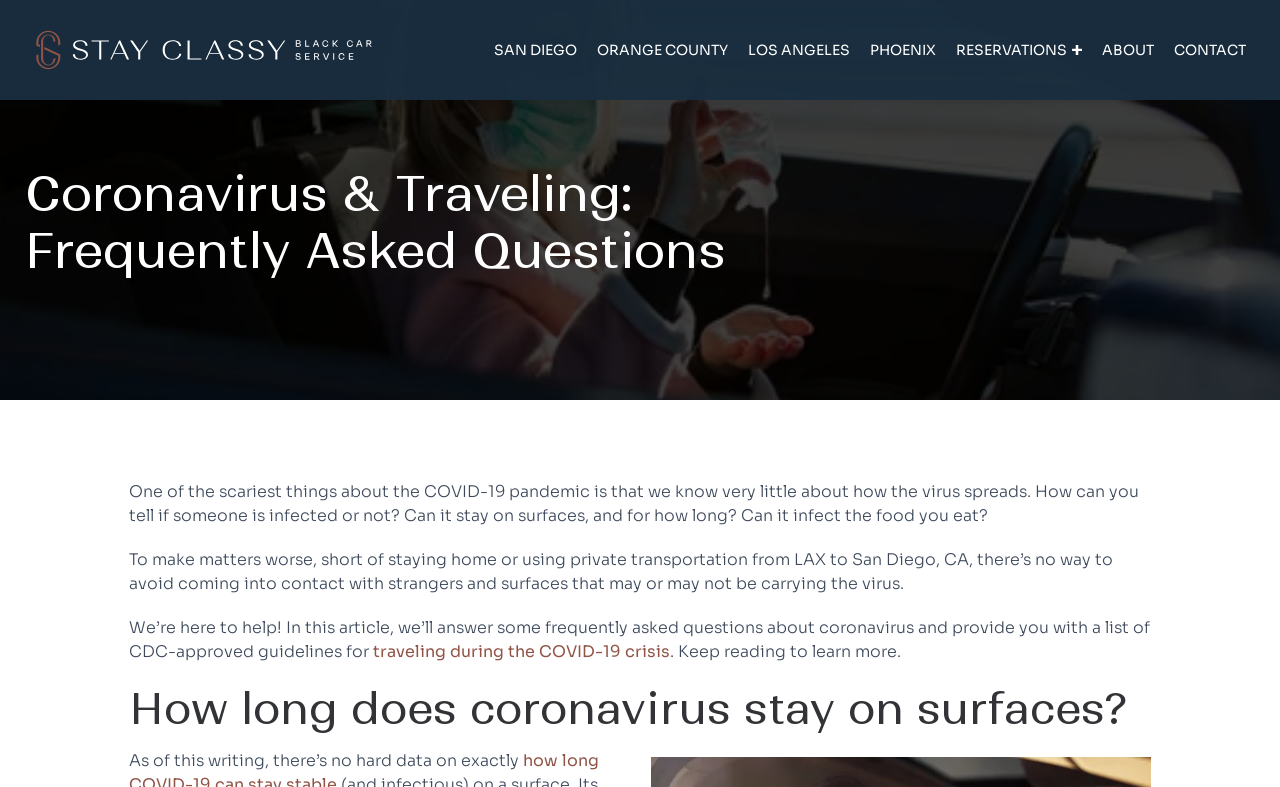What is the topic of the article?
Give a one-word or short-phrase answer derived from the screenshot.

Coronavirus and Traveling